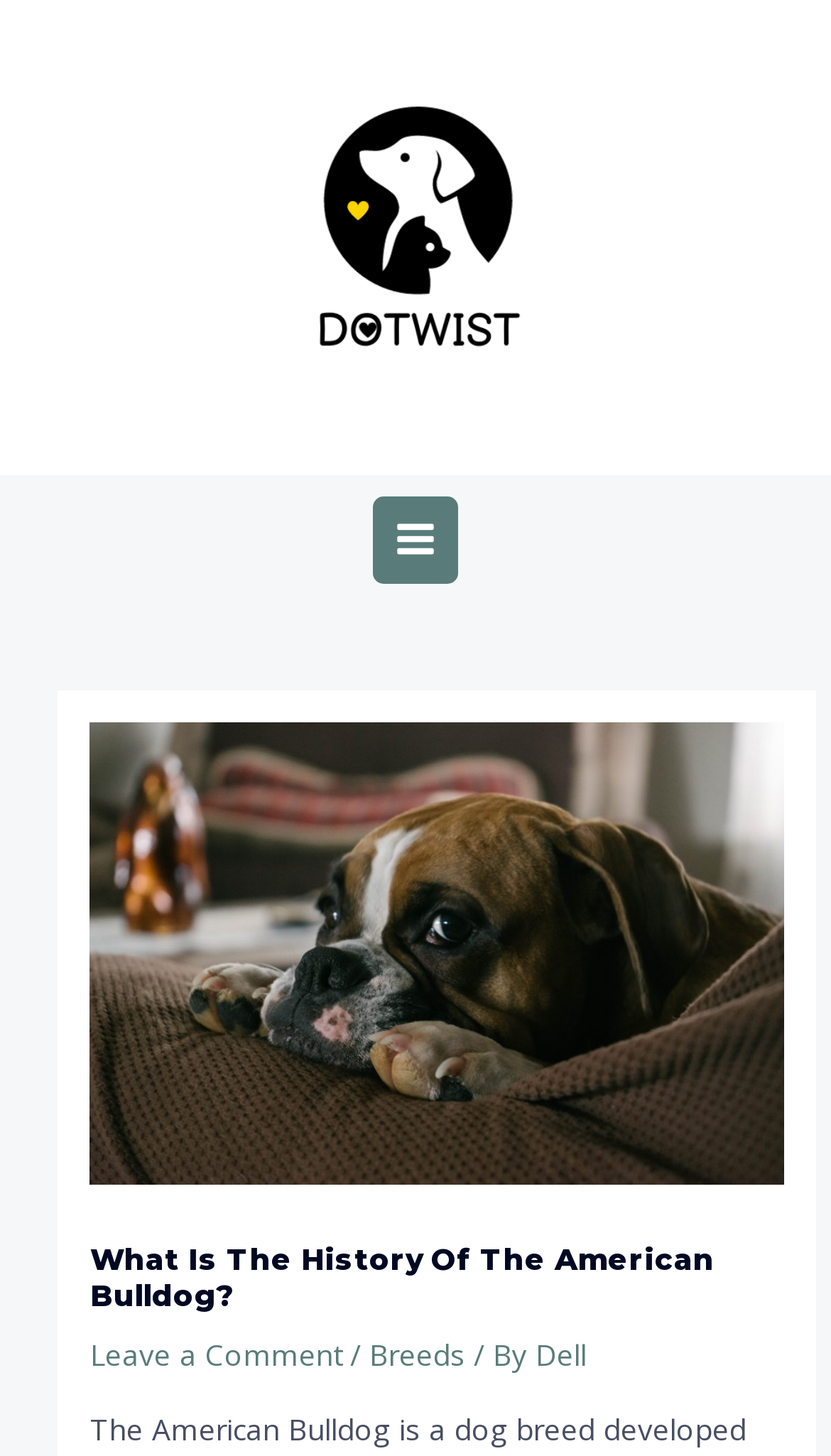Find the bounding box coordinates corresponding to the UI element with the description: "alt="Dogtwist"". The coordinates should be formatted as [left, top, right, bottom], with values as floats between 0 and 1.

[0.231, 0.147, 0.734, 0.175]